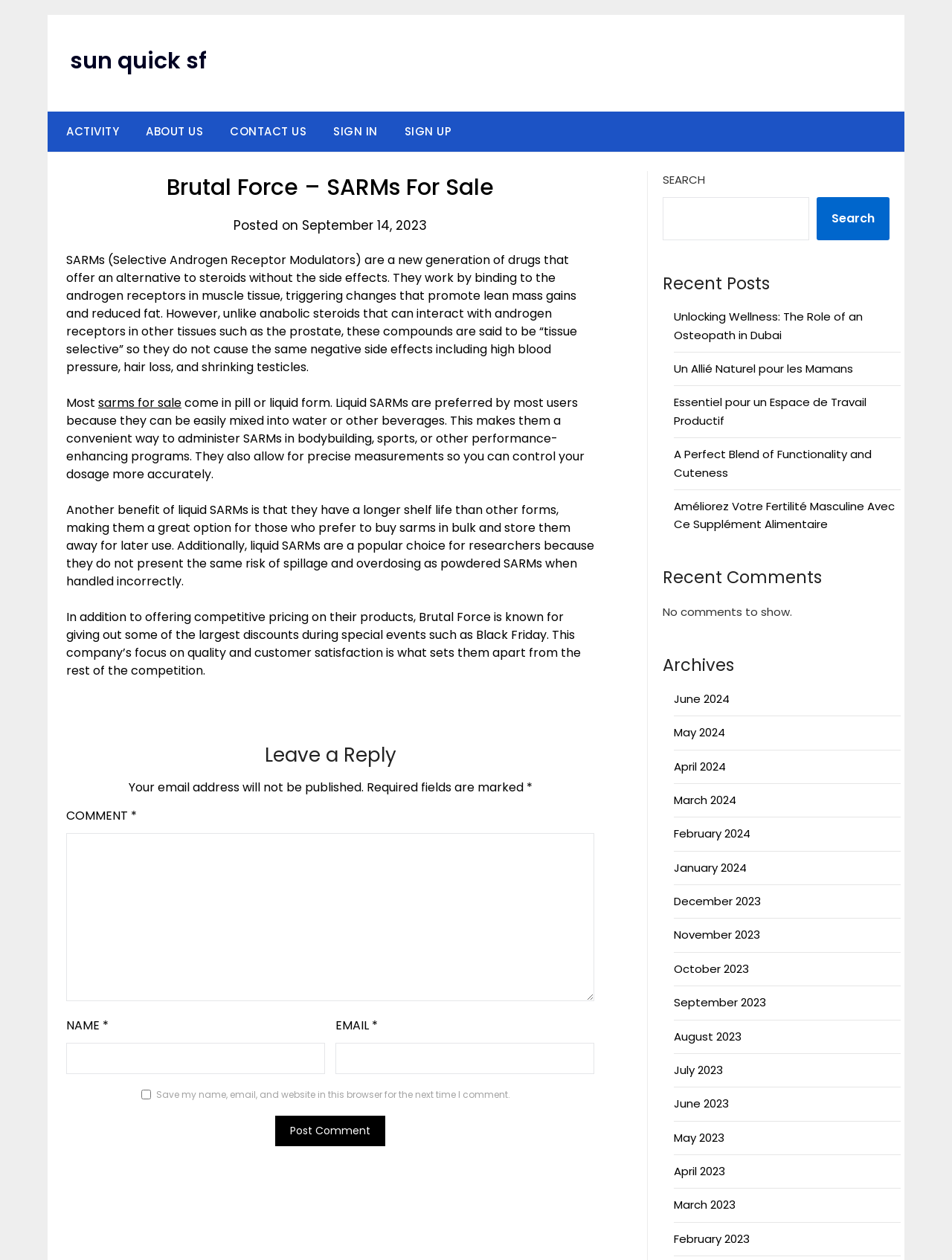Identify the coordinates of the bounding box for the element that must be clicked to accomplish the instruction: "Click on the 'SARMs for sale' link".

[0.103, 0.313, 0.191, 0.326]